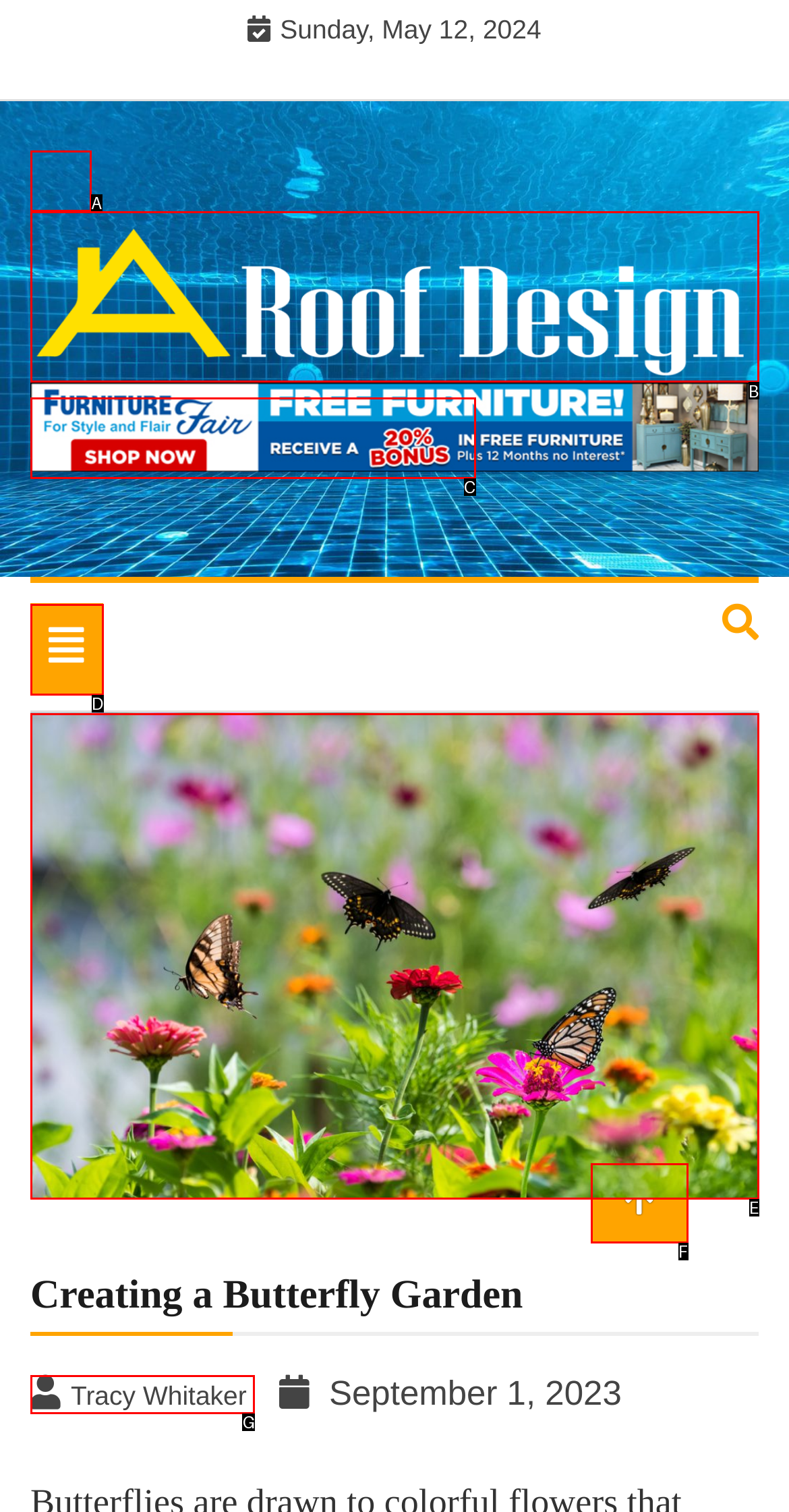Given the description: A Roof Design, identify the matching option. Answer with the corresponding letter.

C